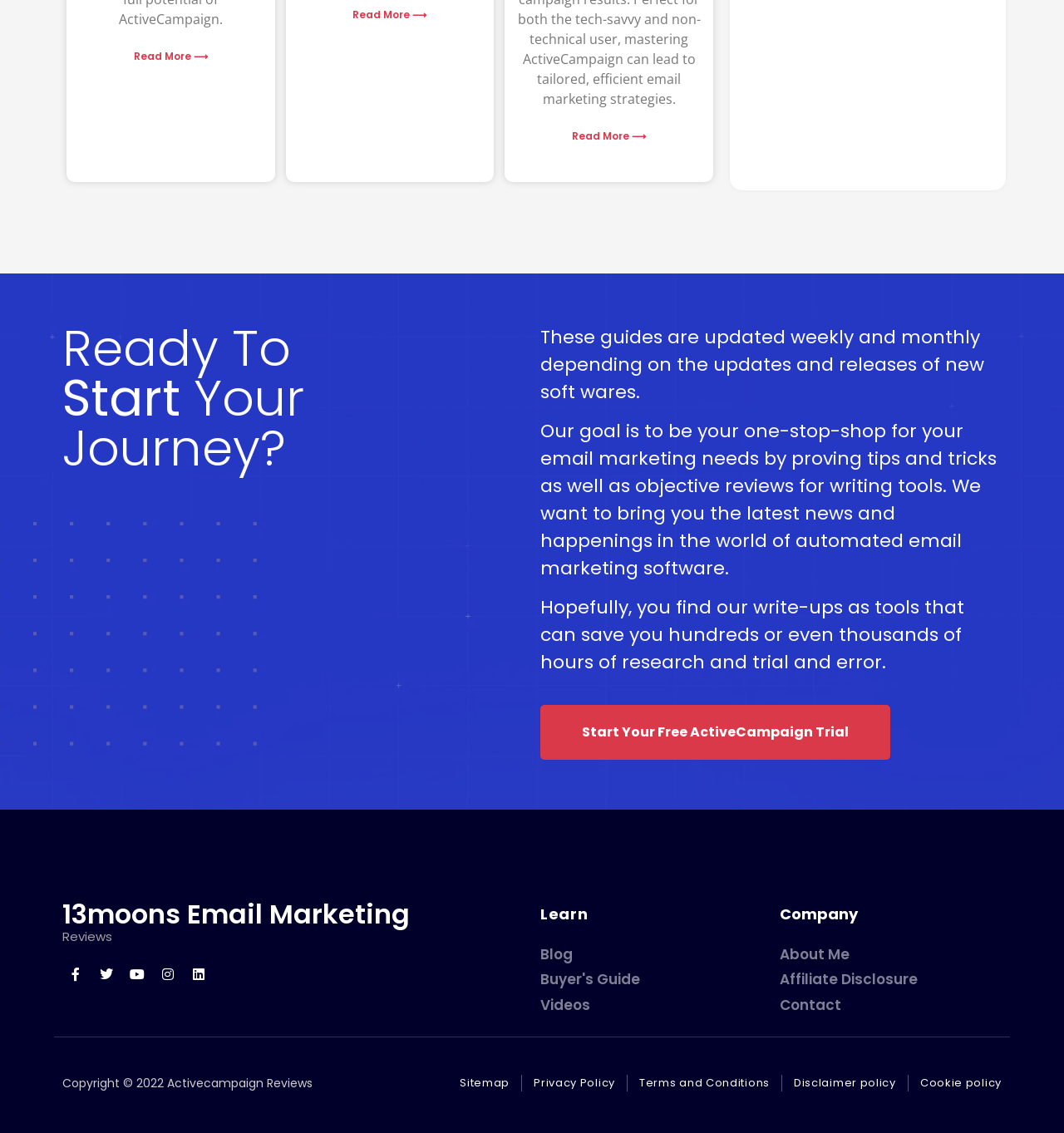Determine the bounding box coordinates of the clickable region to execute the instruction: "Read more about Mastering ActiveCampaign". The coordinates should be four float numbers between 0 and 1, denoted as [left, top, right, bottom].

[0.126, 0.043, 0.195, 0.056]